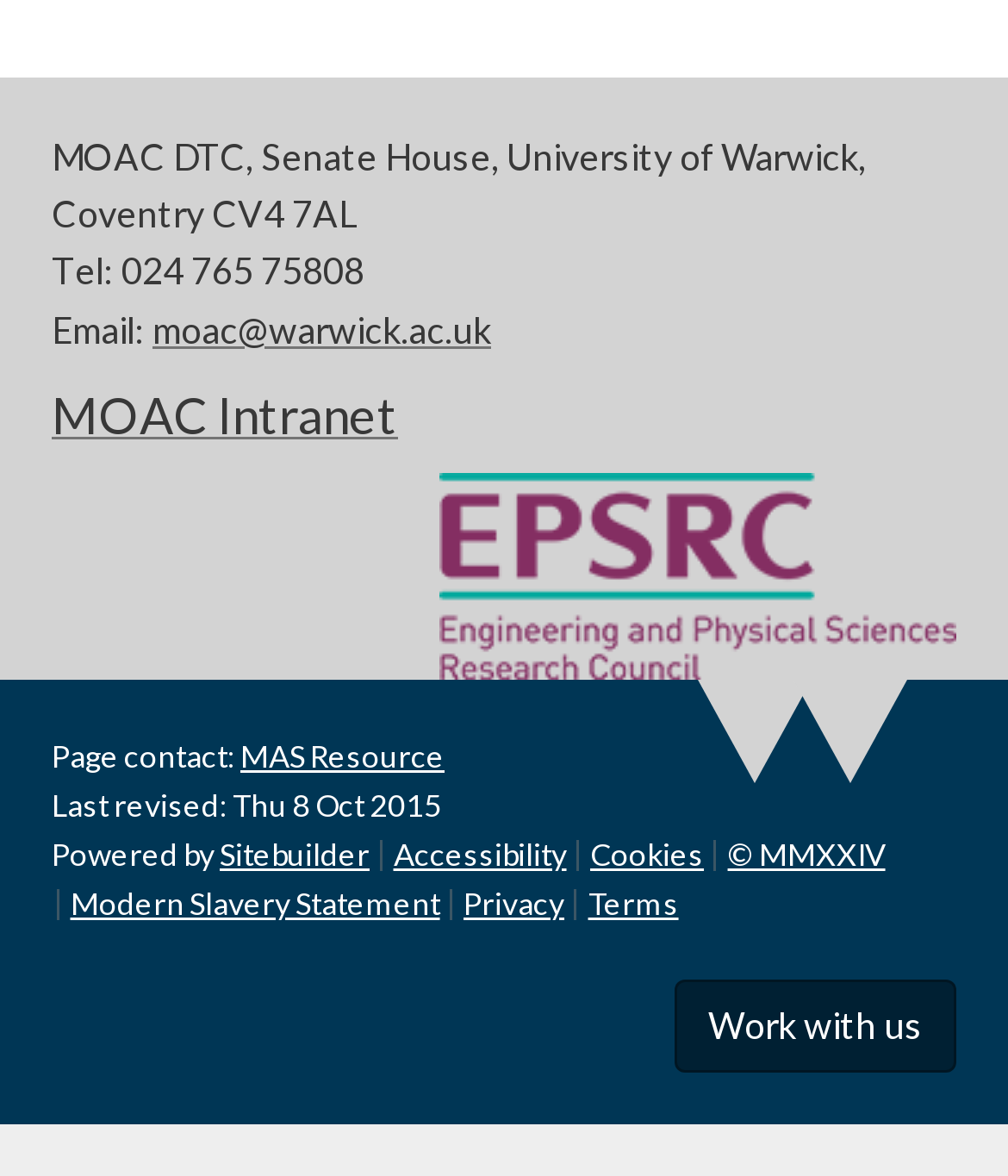Please provide a comprehensive answer to the question based on the screenshot: When was the page last revised?

I found the last revised date by looking at the static text element that contains the date information, which is 'Last revised: Thu 8 Oct 2015'.